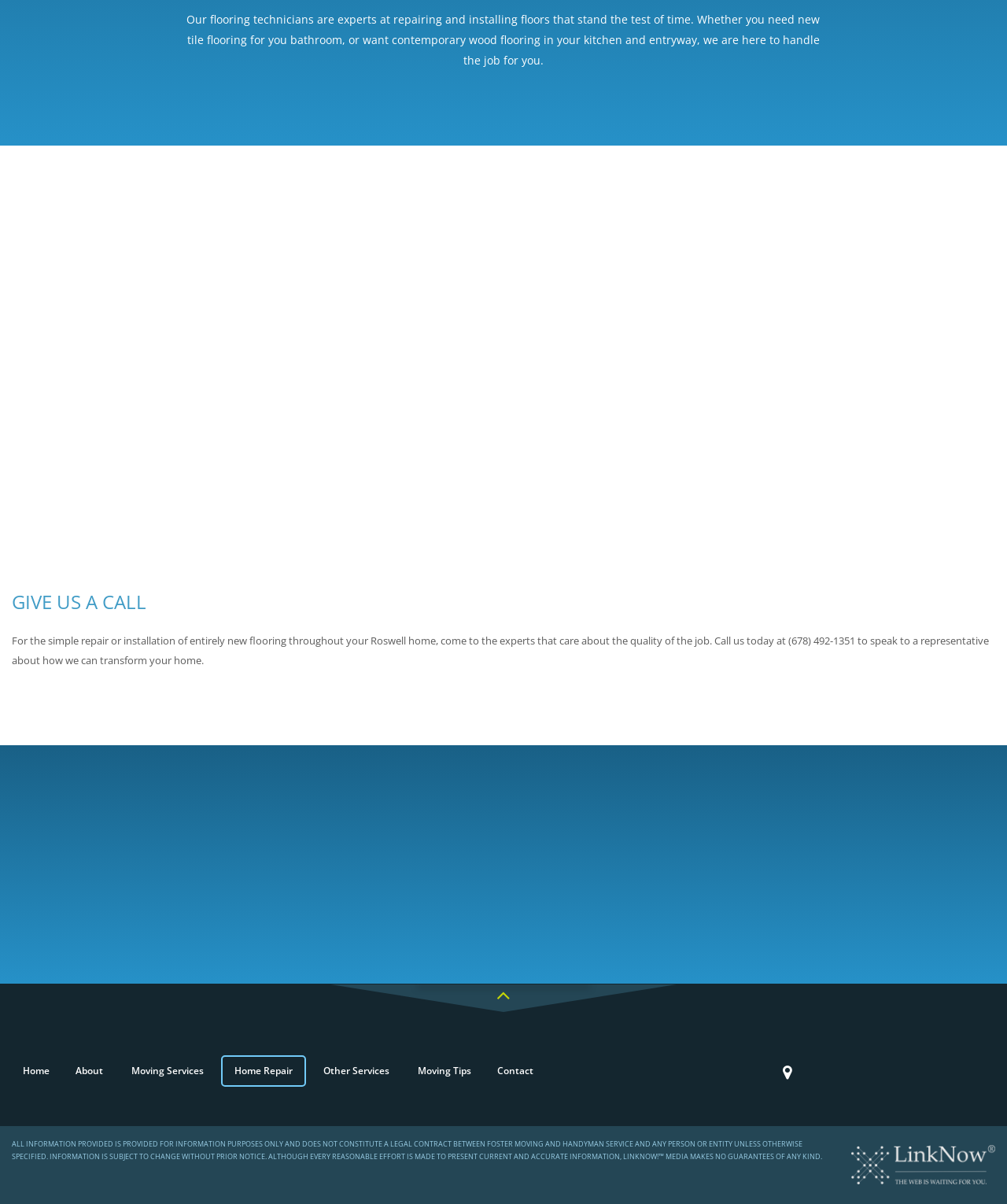Please reply with a single word or brief phrase to the question: 
What is the phone number to contact Foster Moving and Handyman Service?

(678) 492-1351